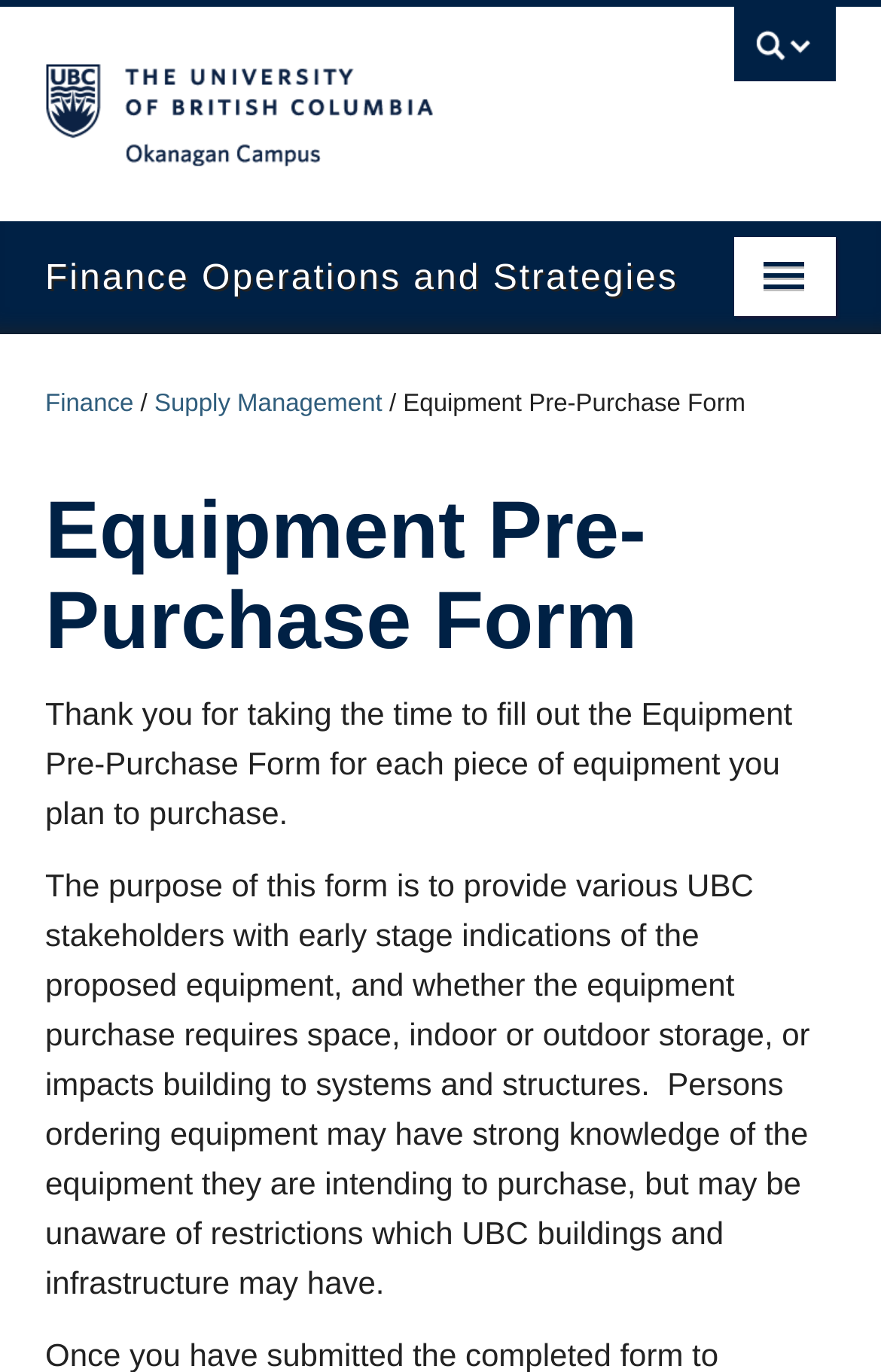What type of equipment is this form for?
Based on the image, answer the question in a detailed manner.

The form is for each piece of equipment that a person plans to purchase, as indicated by the text 'Equipment Pre-Purchase Form for each piece of equipment you plan to purchase'.